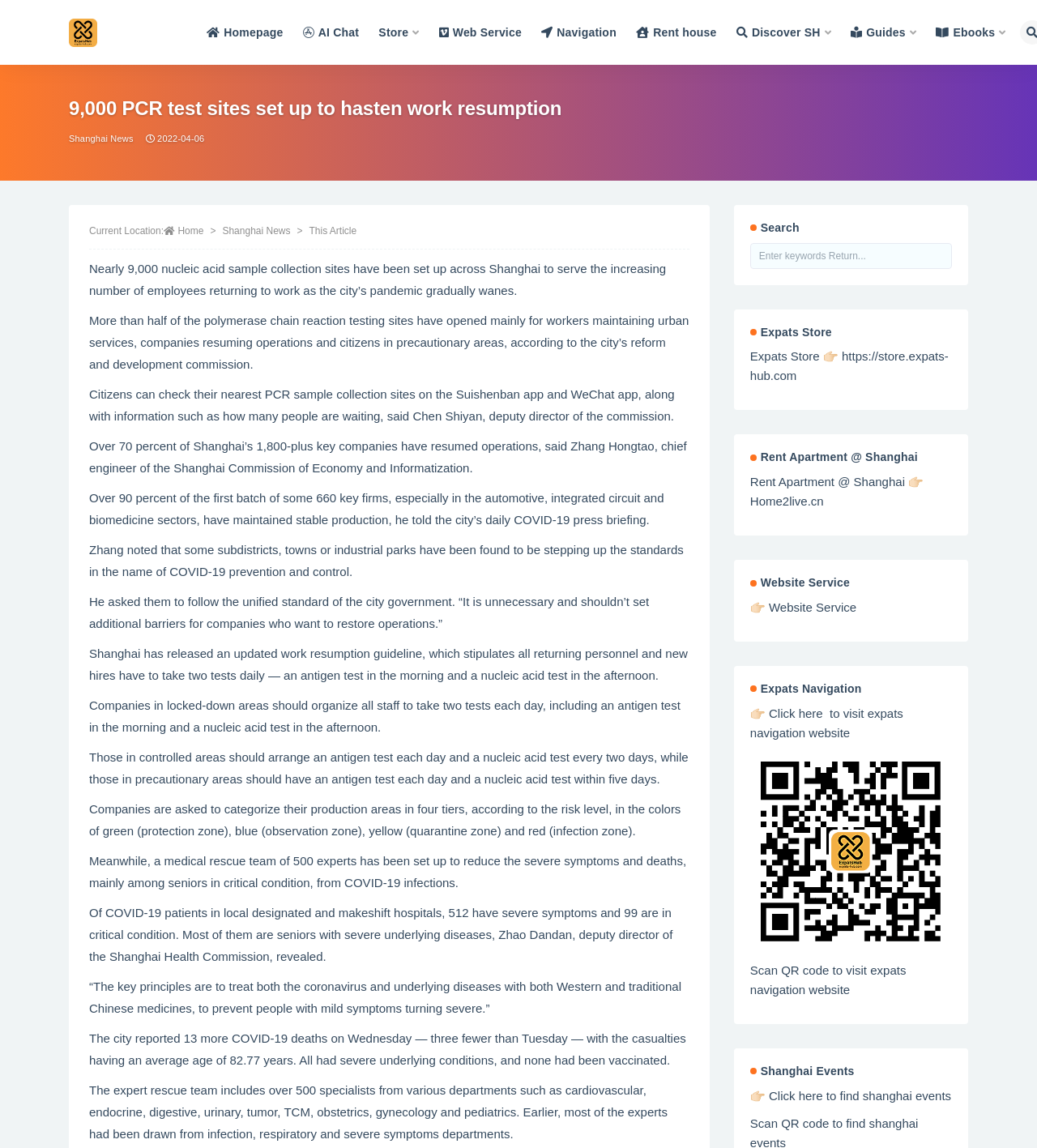Refer to the screenshot and answer the following question in detail:
How can citizens check their nearest PCR sample collection sites?

According to the article, citizens can check their nearest PCR sample collection sites on the Suishenban app and WeChat app, as stated in the paragraph 'Citizens can check their nearest PCR sample collection sites on the Suishenban app and WeChat app, along with information such as how many people are waiting, said Chen Shiyan, deputy director of the commission.'